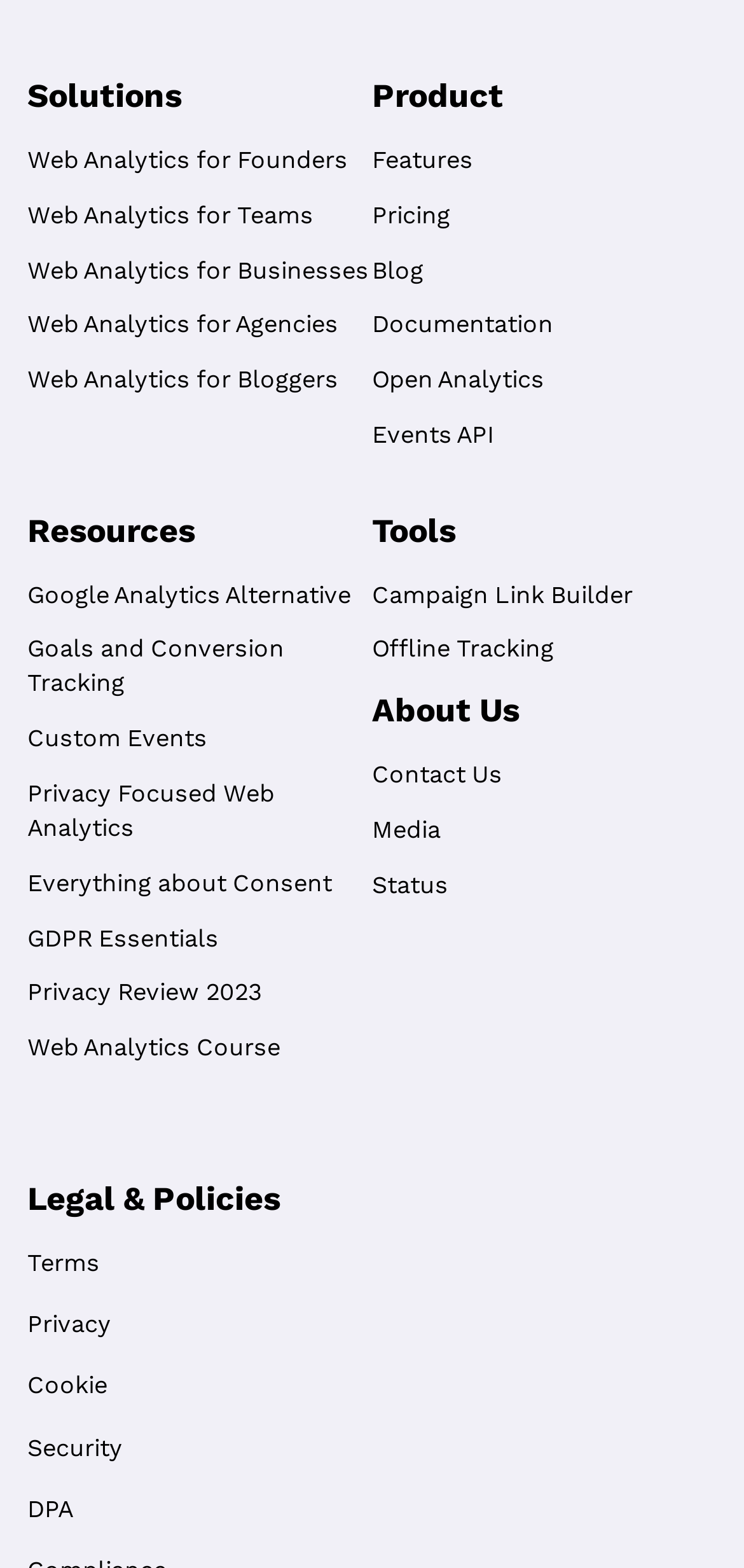How many legal and policy links are there?
Offer a detailed and exhaustive answer to the question.

Under the 'Legal & Policies' heading, there are five links listed, namely 'Terms', 'Privacy', 'Cookie', 'Security', and 'DPA'.